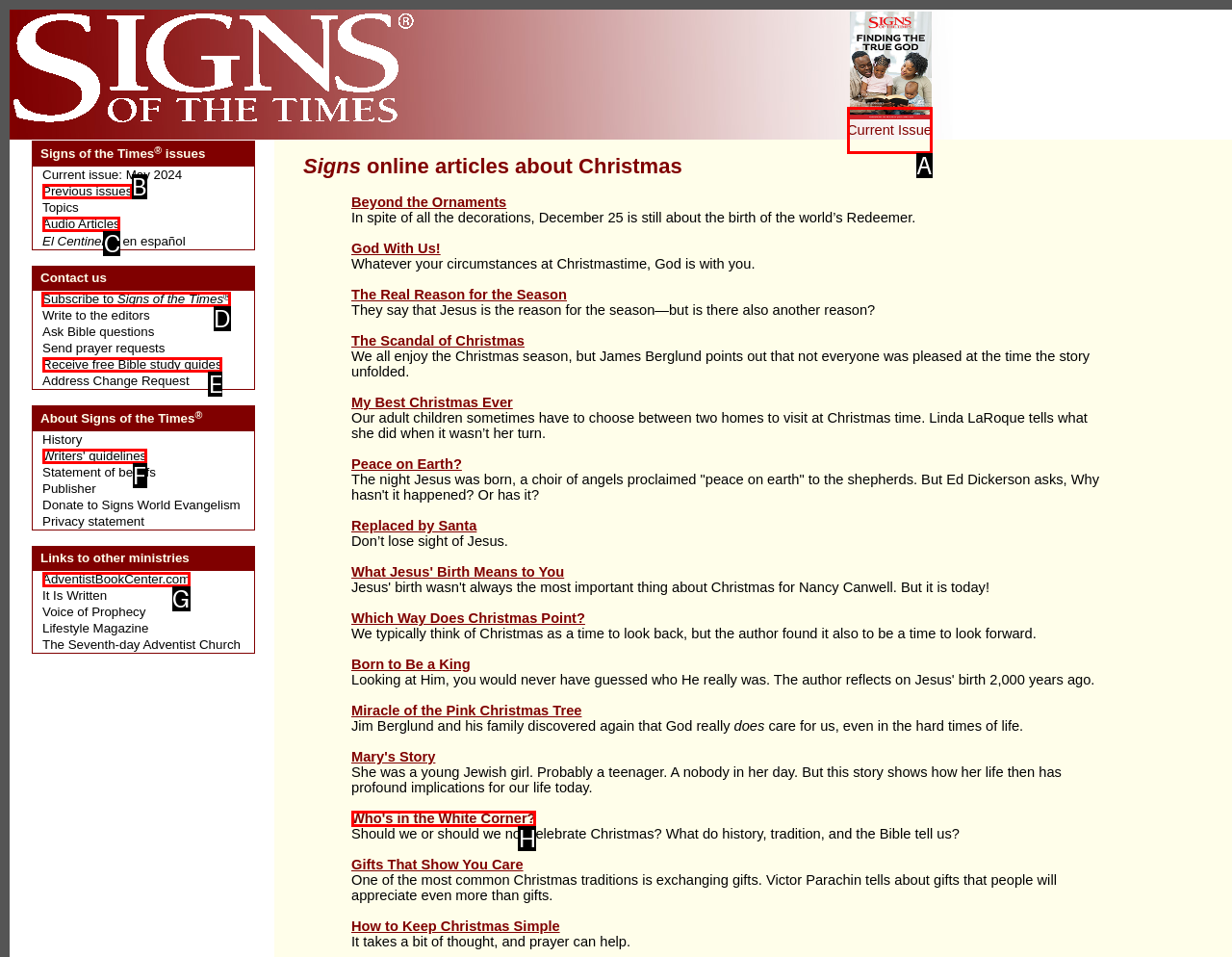For the given instruction: Subscribe to Signs of the Times, determine which boxed UI element should be clicked. Answer with the letter of the corresponding option directly.

D